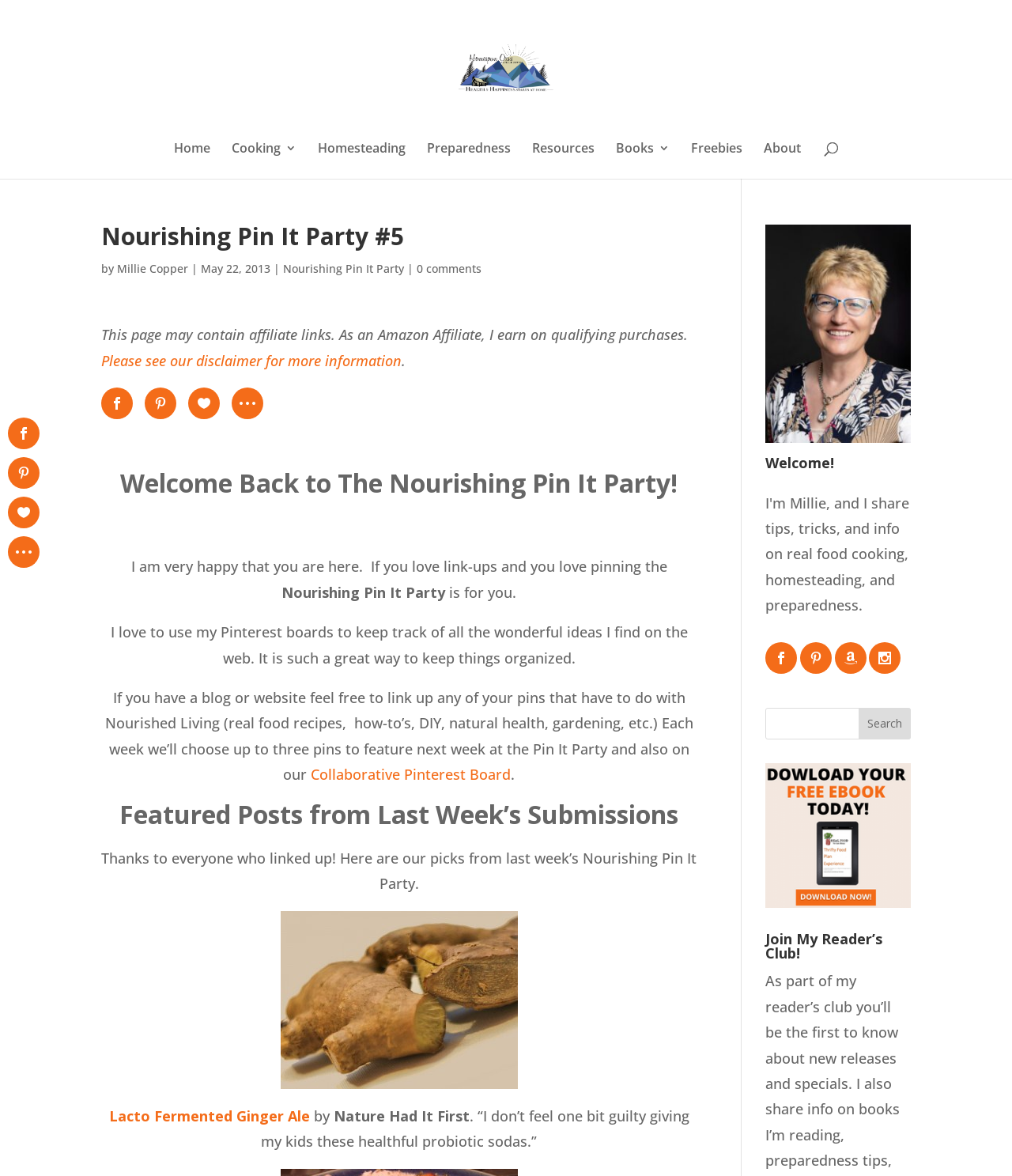Answer the question briefly using a single word or phrase: 
What is the purpose of the party?

Sharing pins on Pinterest